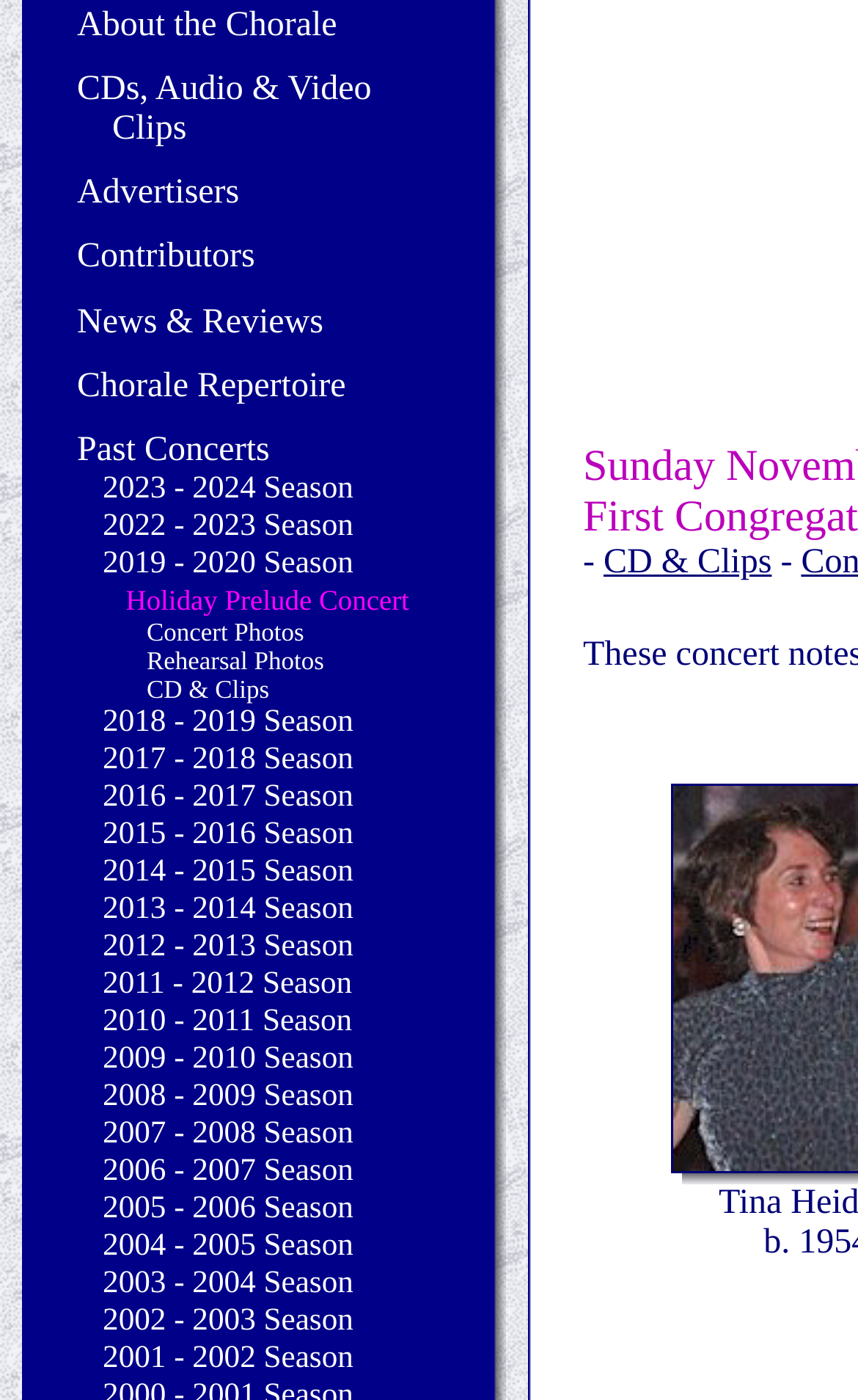Given the element description, predict the bounding box coordinates in the format (top-left x, top-left y, bottom-right x, bottom-right y). Make sure all values are between 0 and 1. Here is the element description: Concert Photos

[0.171, 0.442, 0.354, 0.462]